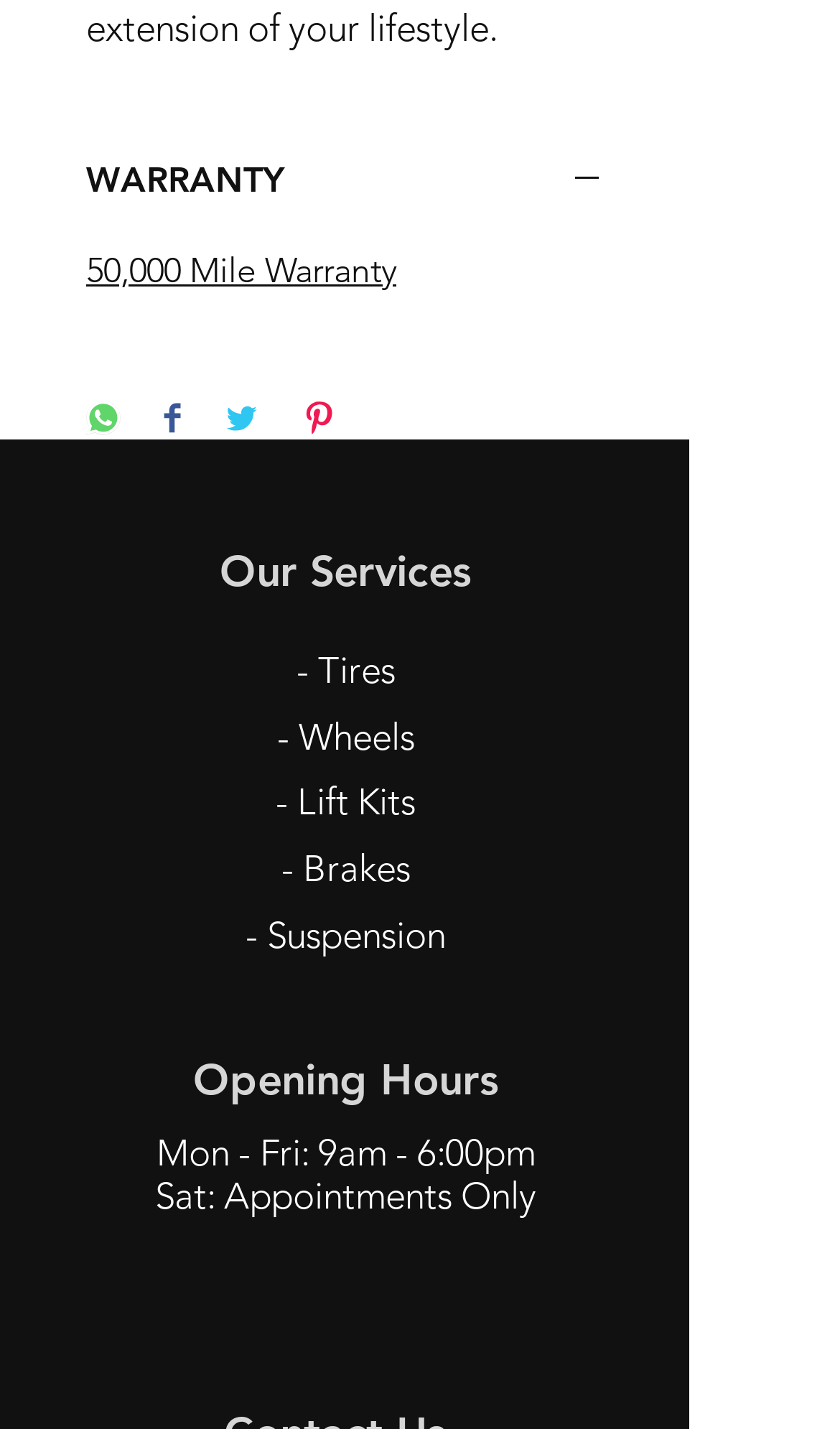Analyze the image and give a detailed response to the question:
What are the opening hours on Monday to Friday?

The opening hours on Monday to Friday are mentioned as 'Mon - Fri: 9am - 6:00pm' which is a static text element located below the 'Opening Hours' heading.